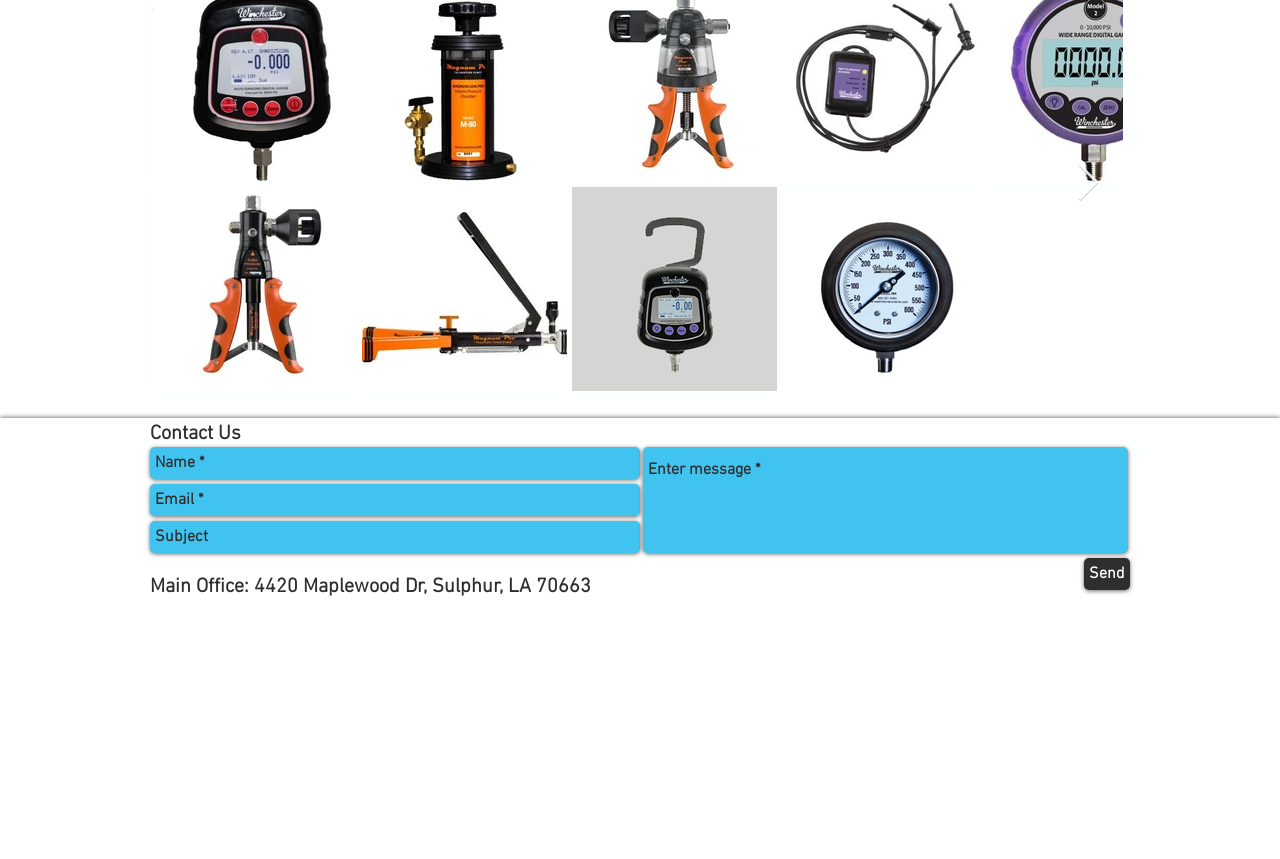Determine the bounding box coordinates for the HTML element described here: "Send".

[0.847, 0.65, 0.883, 0.687]